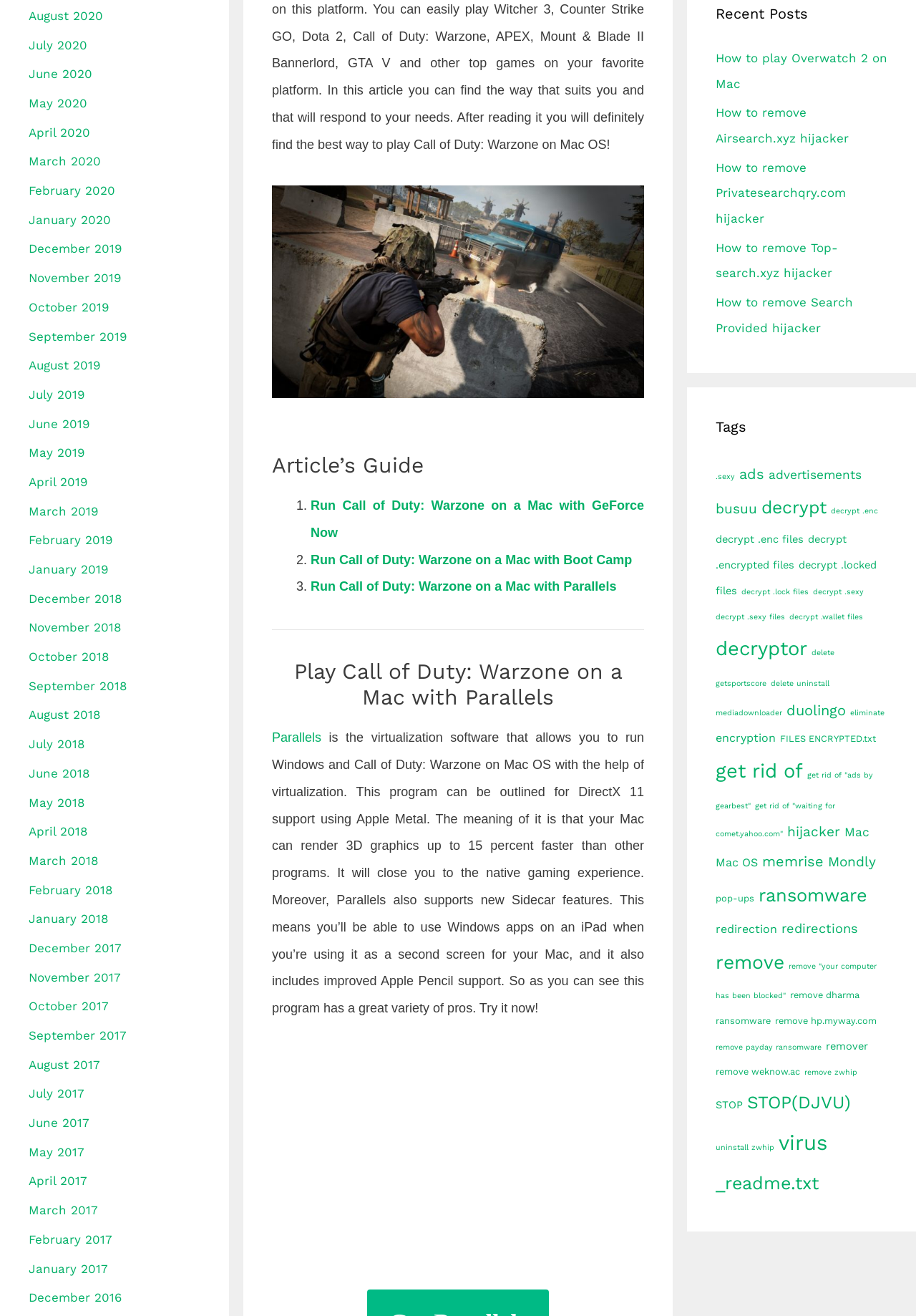What is the main topic of the webpage?
Based on the image, answer the question with as much detail as possible.

The webpage appears to be a guide or tutorial on how to play Call of Duty: Warzone on a Mac, with multiple methods listed, including using GeForce Now, Boot Camp, and Parallels.